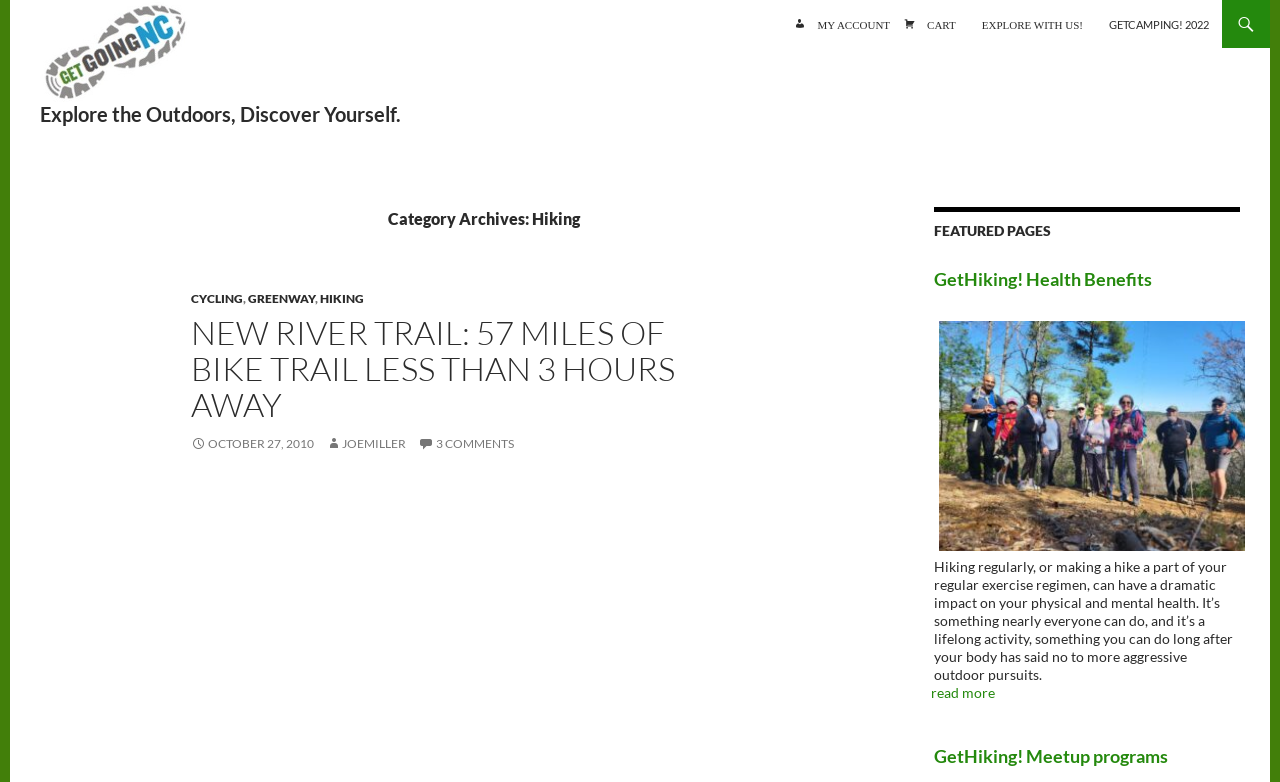What is the title of the latest article?
Answer the question with a detailed explanation, including all necessary information.

The title of the latest article can be determined by looking at the heading with the text 'NEW RIVER TRAIL: 57 MILES OF BIKE TRAIL LESS THAN 3 HOURS AWAY' which is a sub-element of the header with the text 'Category Archives: Hiking'.